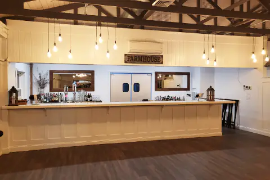Provide a thorough description of the contents of the image.

The image showcases a beautifully designed bar area that embodies a rustic yet elegant atmosphere. The bar is constructed with a smooth wooden surface and features an inviting white wooden backdrop, enhancing the overall charm of the space. Above the bar, a series of hanging light bulbs provide warm illumination, creating a cozy ambiance. 

In the background, large mirrors reflect the soft lighting, making the area feel more spacious and inviting. Decorative elements, possibly including drinks and bar utensils, are neatly arranged on the bar top, emphasizing the readiness for service. The space is enhanced by the exposed wooden beams of the ceiling, complementing the farmhouse aesthetic evident from the "FARMHOUSE" sign displayed prominently above the bar. This setup suggests a perfect setting for social gatherings or events, promising a welcoming and enjoyable experience.